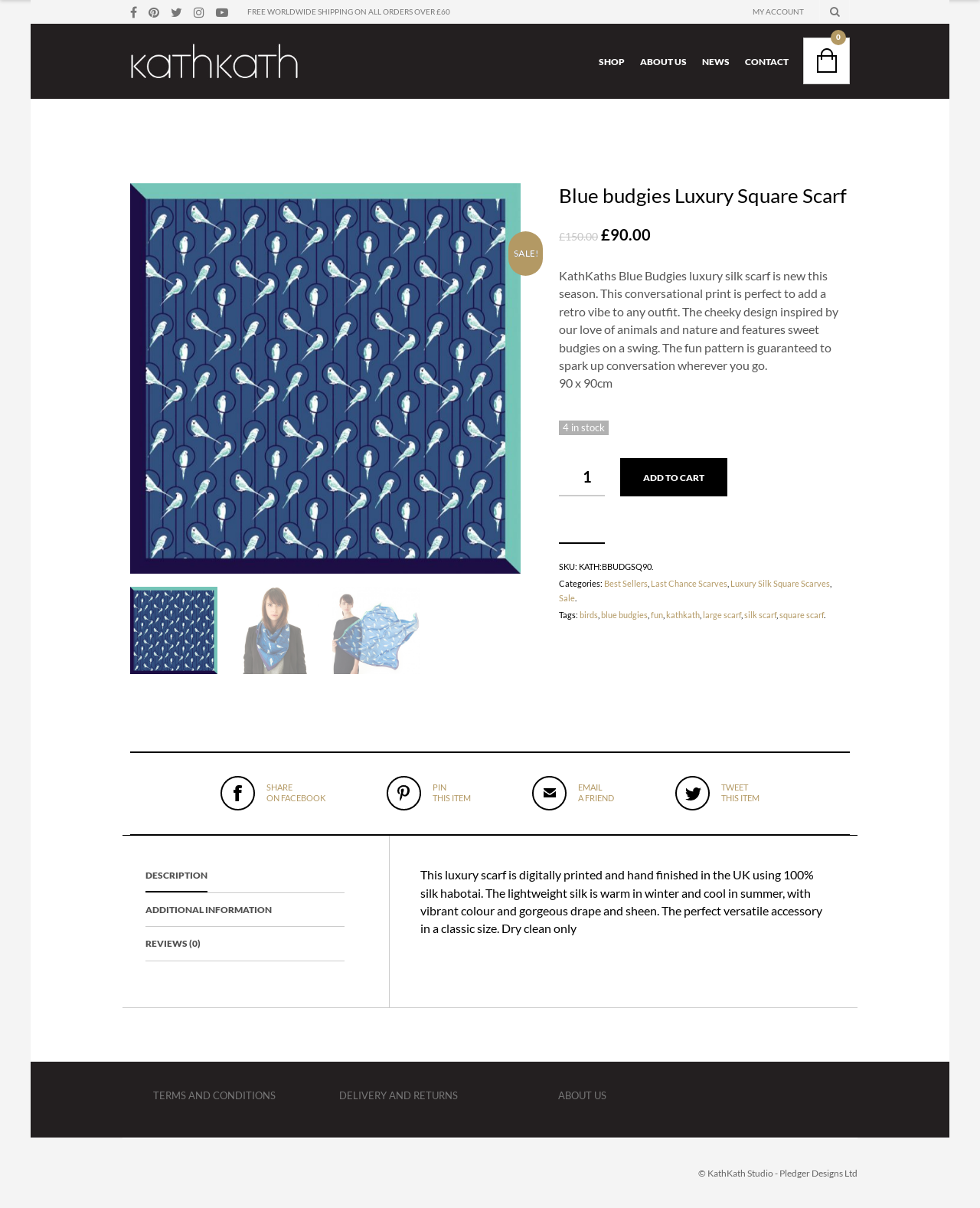Identify the bounding box coordinates of the region that should be clicked to execute the following instruction: "Click the 'ADD TO CART' button".

[0.633, 0.379, 0.742, 0.411]